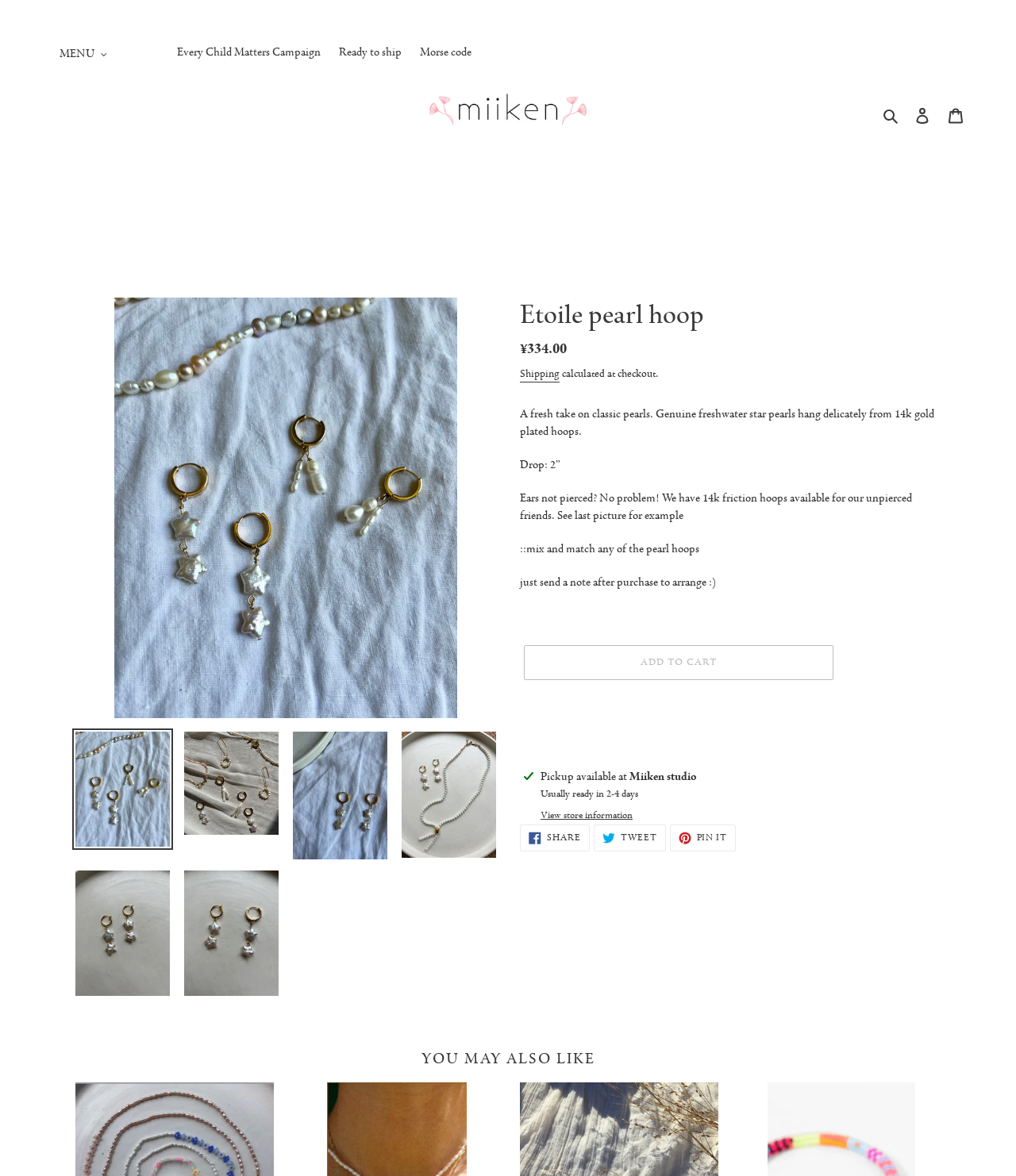What is the drop length of the pearl hoops?
Refer to the image and give a detailed response to the question.

I found the answer by reading the product description, which states 'Drop: 2”'. This indicates that the drop length of the pearl hoops is 2 inches.